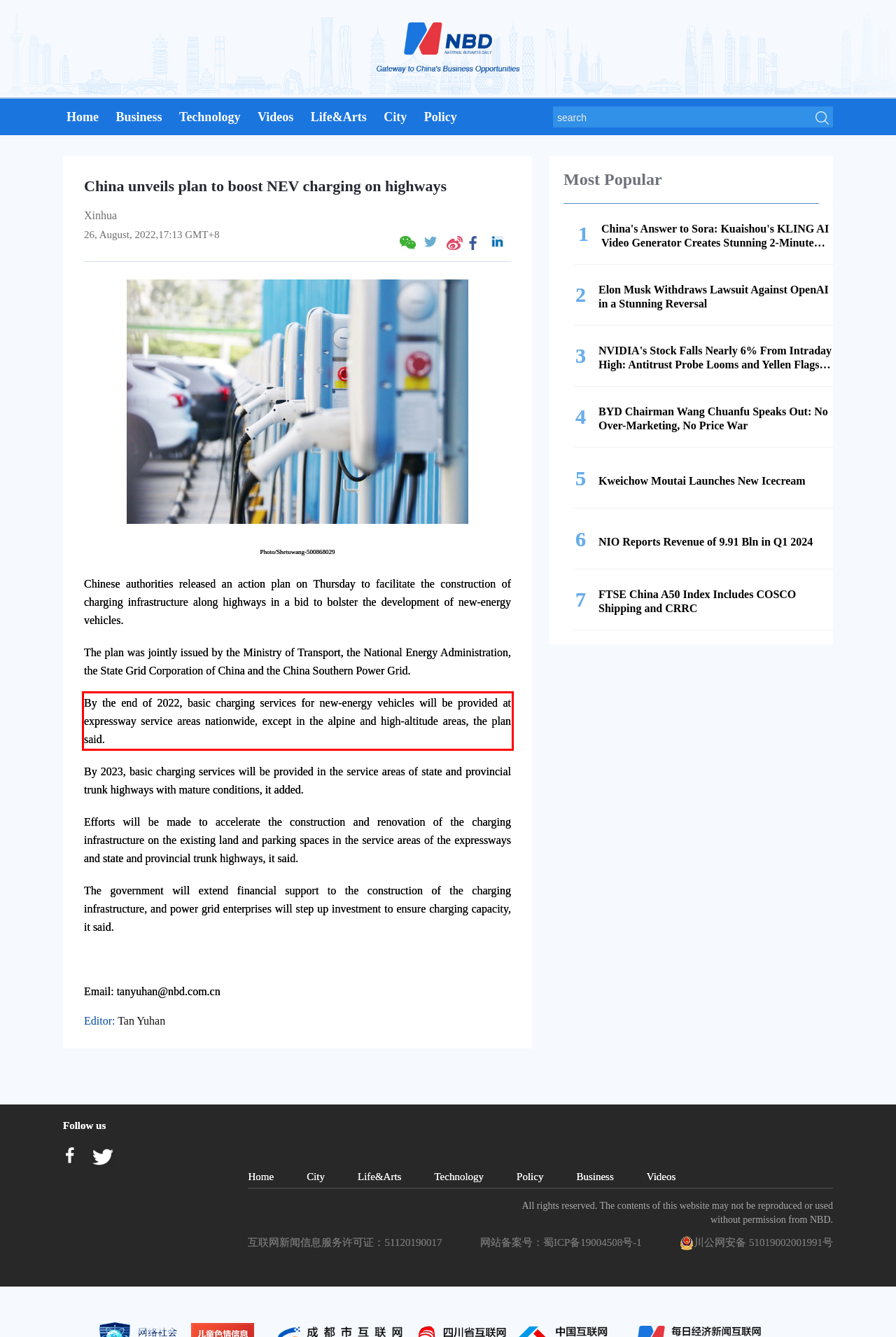You are provided with a screenshot of a webpage featuring a red rectangle bounding box. Extract the text content within this red bounding box using OCR.

By the end of 2022, basic charging services for new-energy vehicles will be provided at expressway service areas nationwide, except in the alpine and high-altitude areas, the plan said.